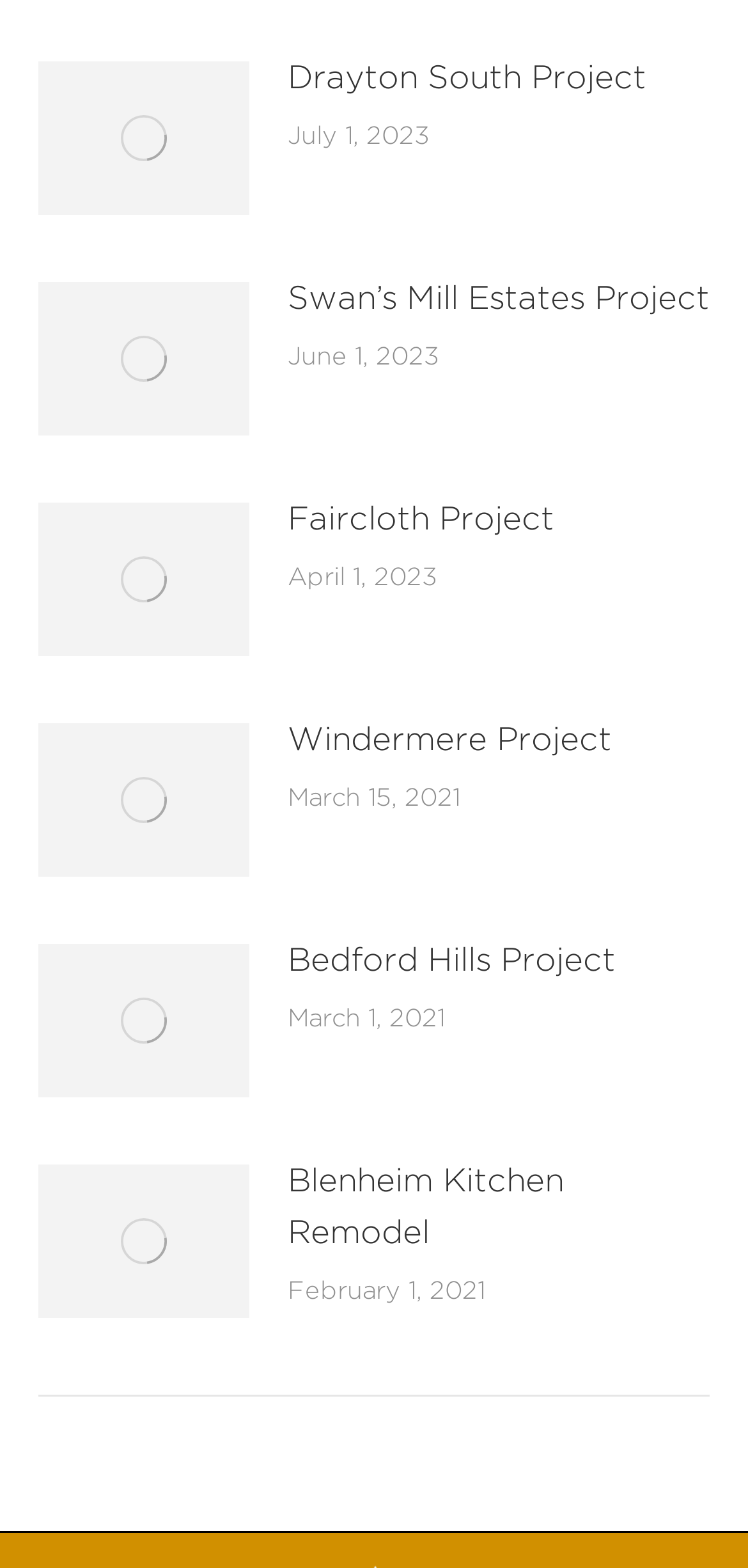What is the name of the project with the earliest date?
Give a detailed response to the question by analyzing the screenshot.

I compared the dates associated with each project and found that the 'Blenheim Kitchen Remodel' project has the earliest date, which is February 1, 2021.